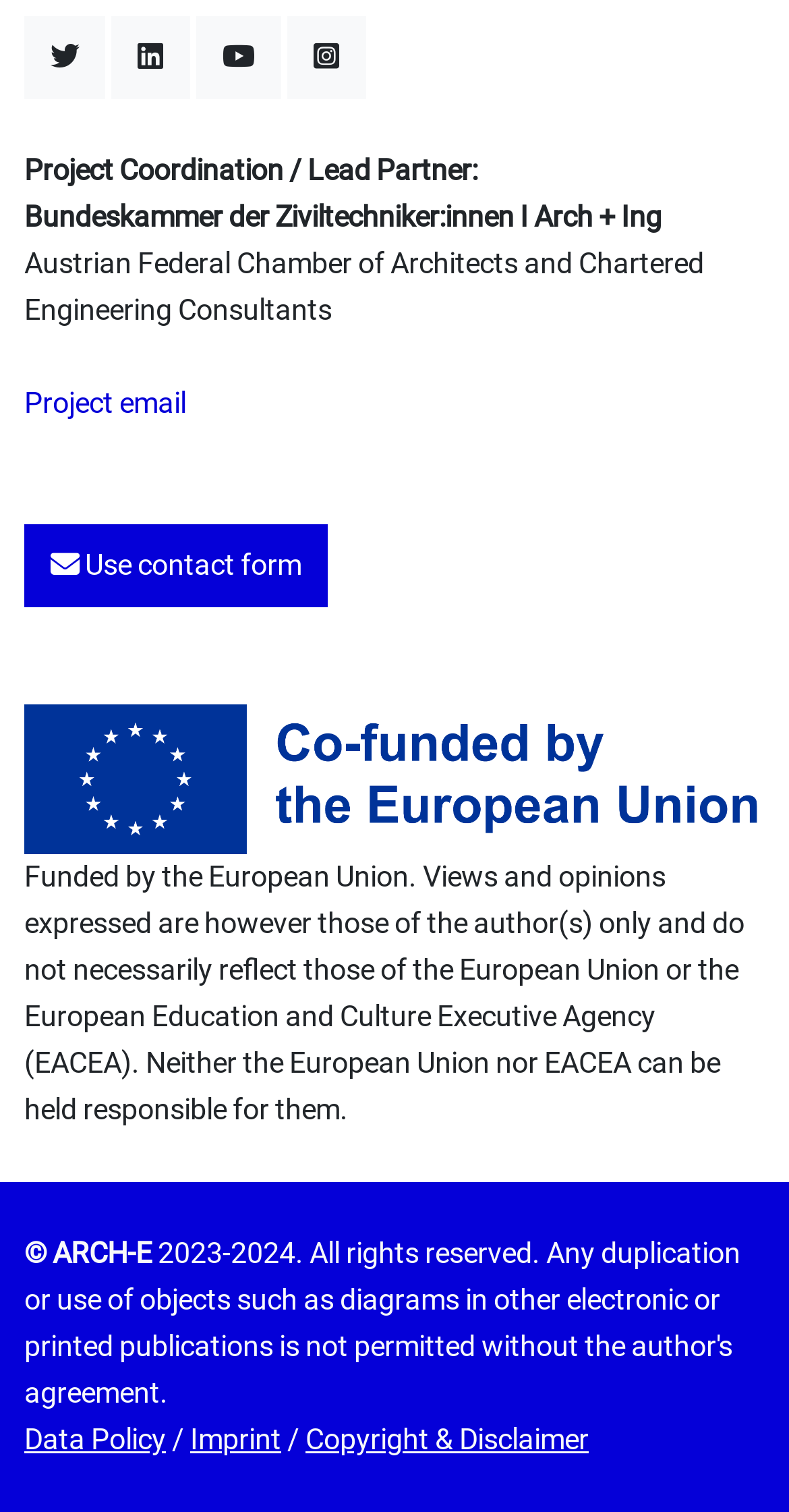Pinpoint the bounding box coordinates of the area that must be clicked to complete this instruction: "View copyright and disclaimer".

[0.387, 0.941, 0.746, 0.964]